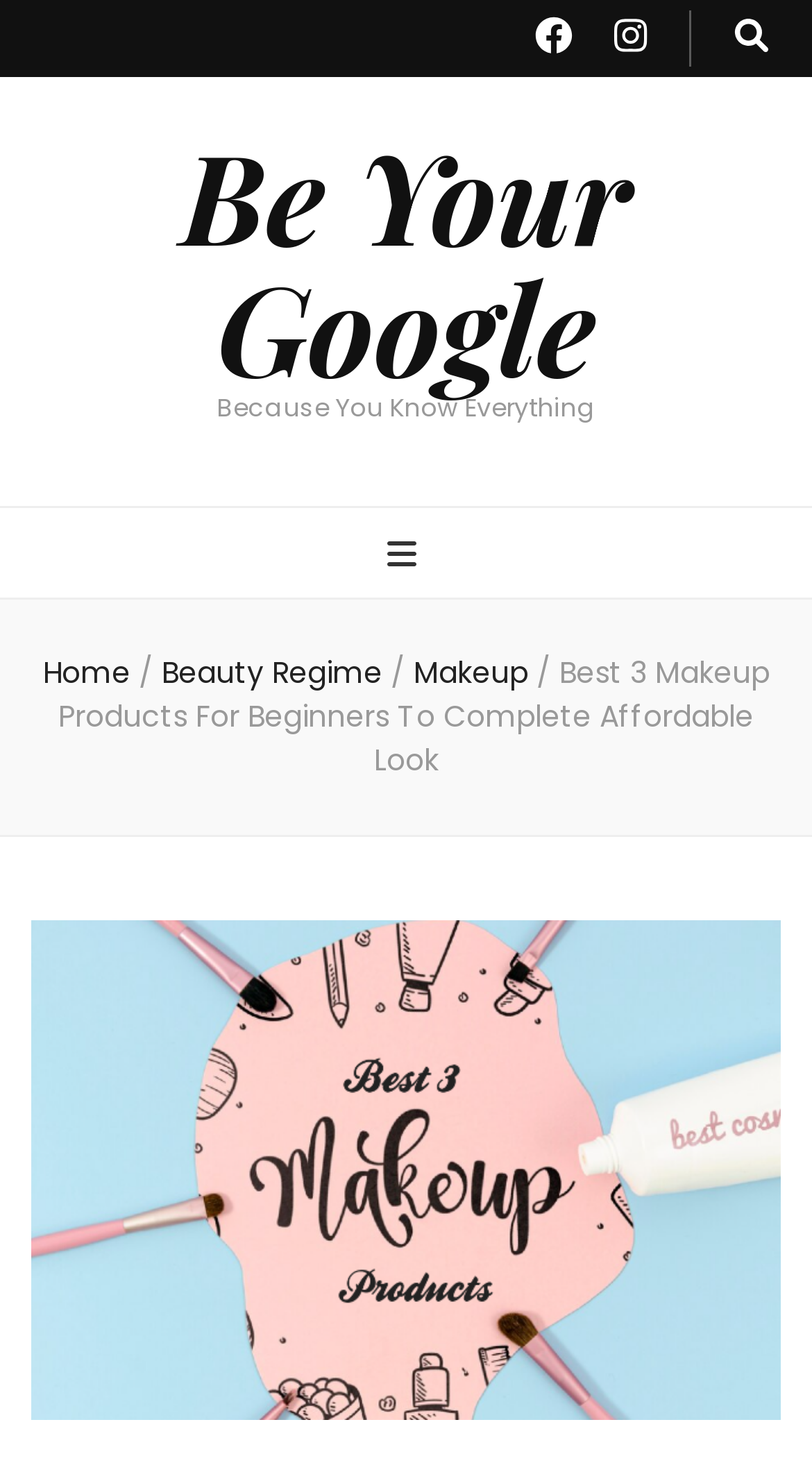Identify and provide the bounding box coordinates of the UI element described: "aria-label="primary menu toggle button"". The coordinates should be formatted as [left, top, right, bottom], with each number being a float between 0 and 1.

[0.476, 0.359, 0.524, 0.396]